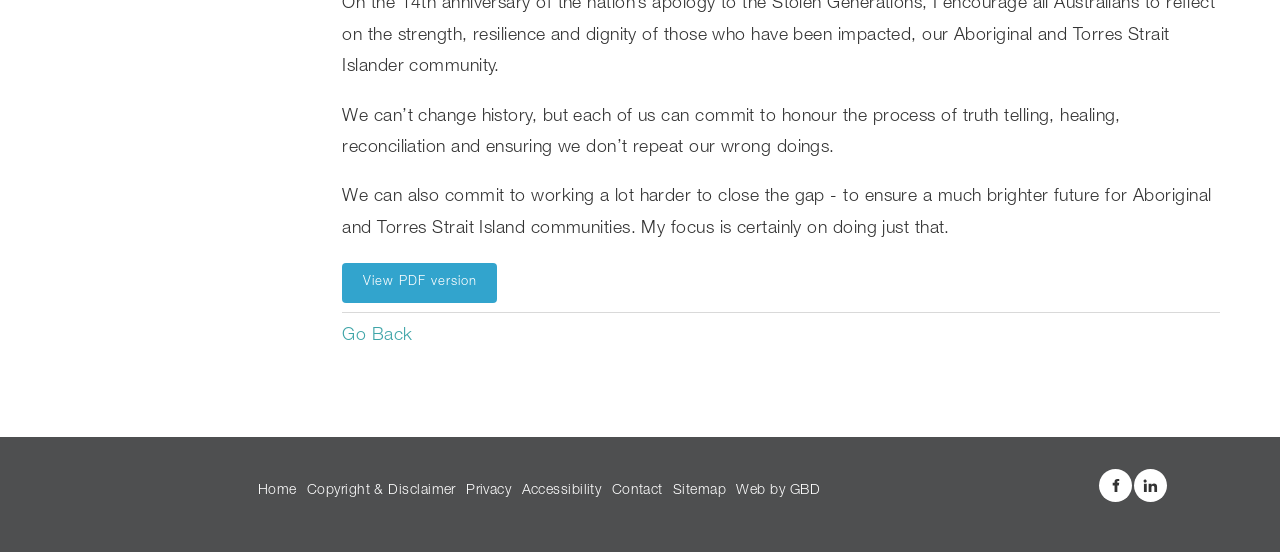Please determine the bounding box coordinates of the element's region to click for the following instruction: "Visit LinkedIn".

[0.886, 0.85, 0.912, 0.909]